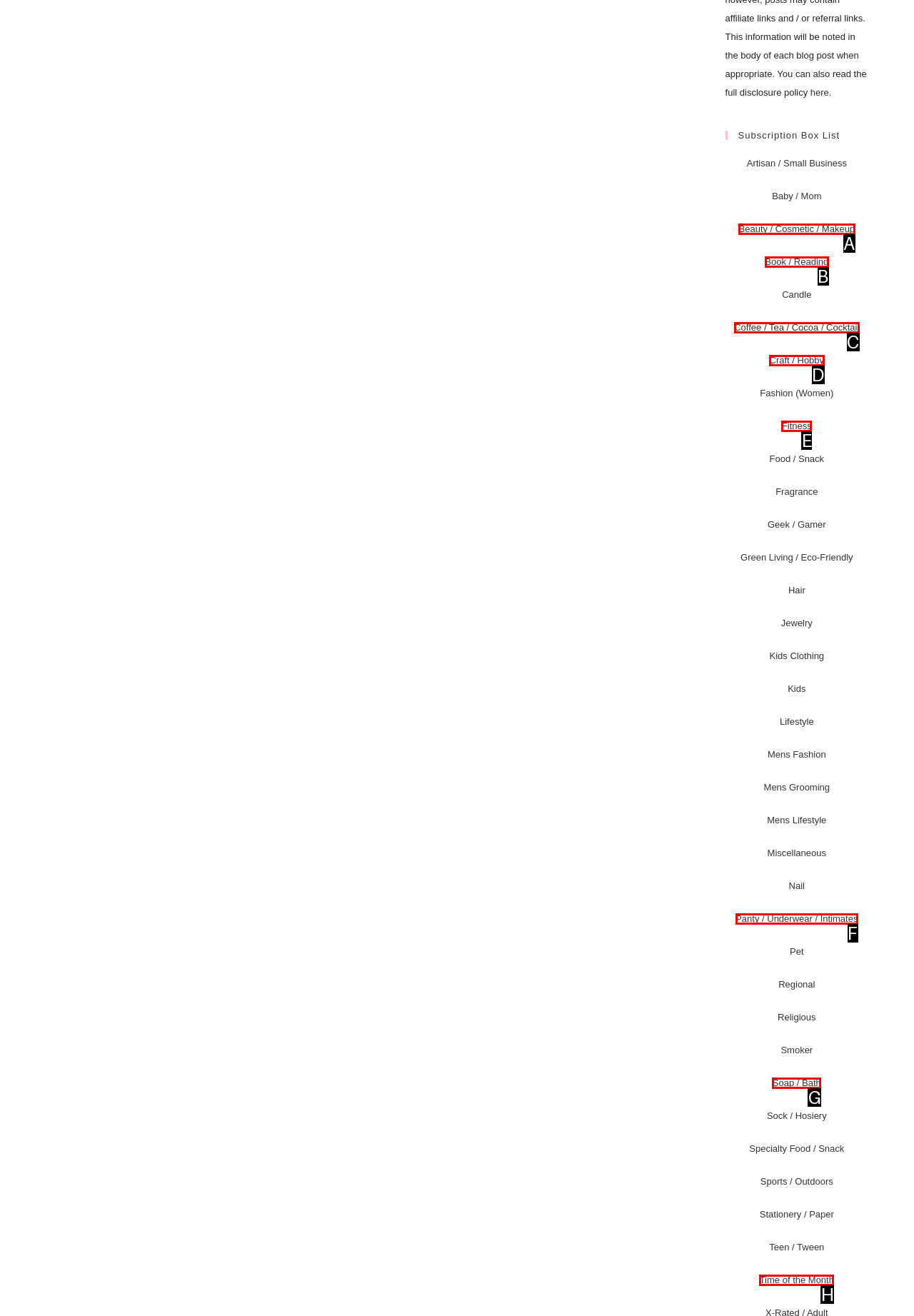From the description: Time of the Month, identify the option that best matches and reply with the letter of that option directly.

H